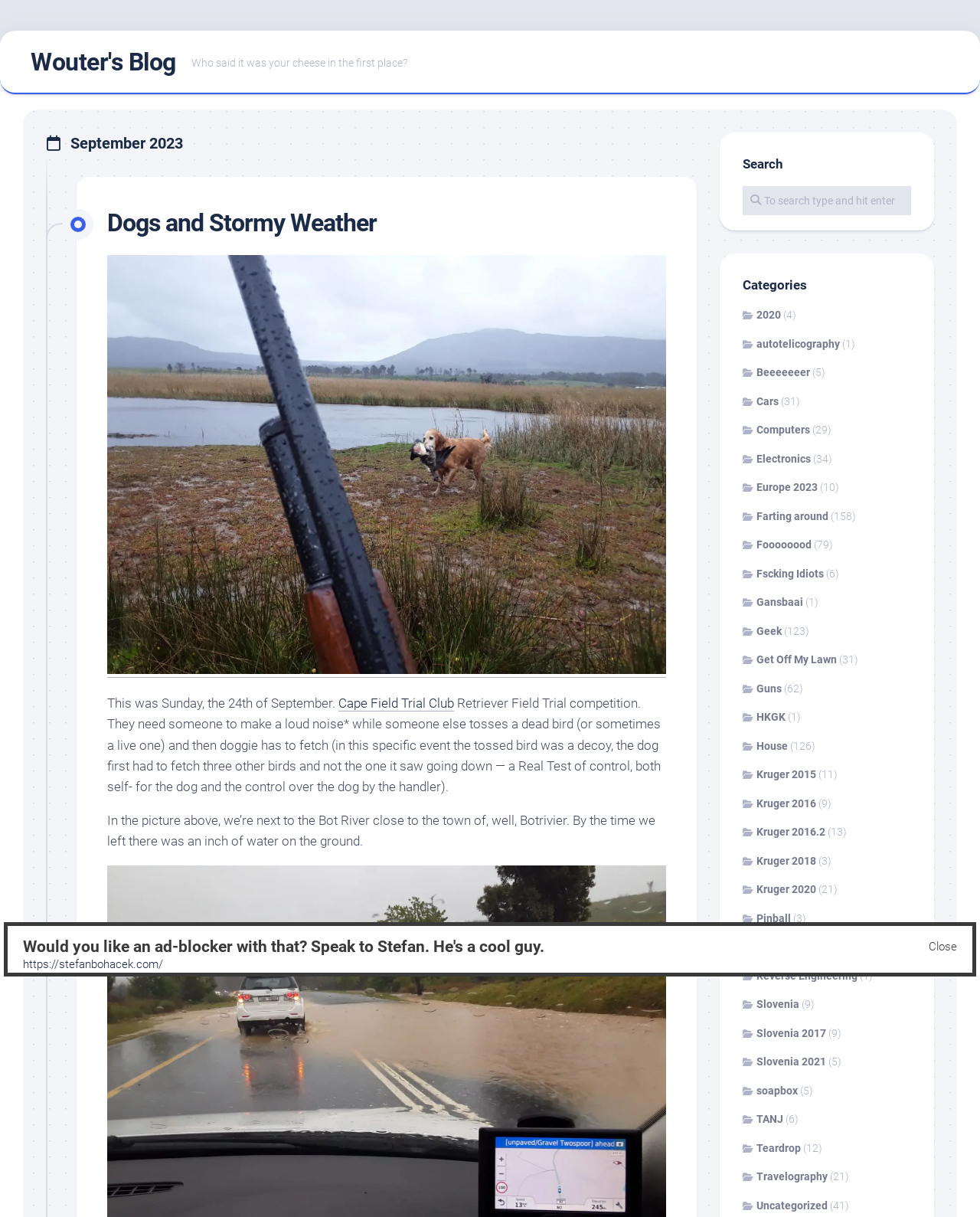Pinpoint the bounding box coordinates of the element to be clicked to execute the instruction: "Visit the Cape Field Trial Club website".

[0.345, 0.572, 0.463, 0.584]